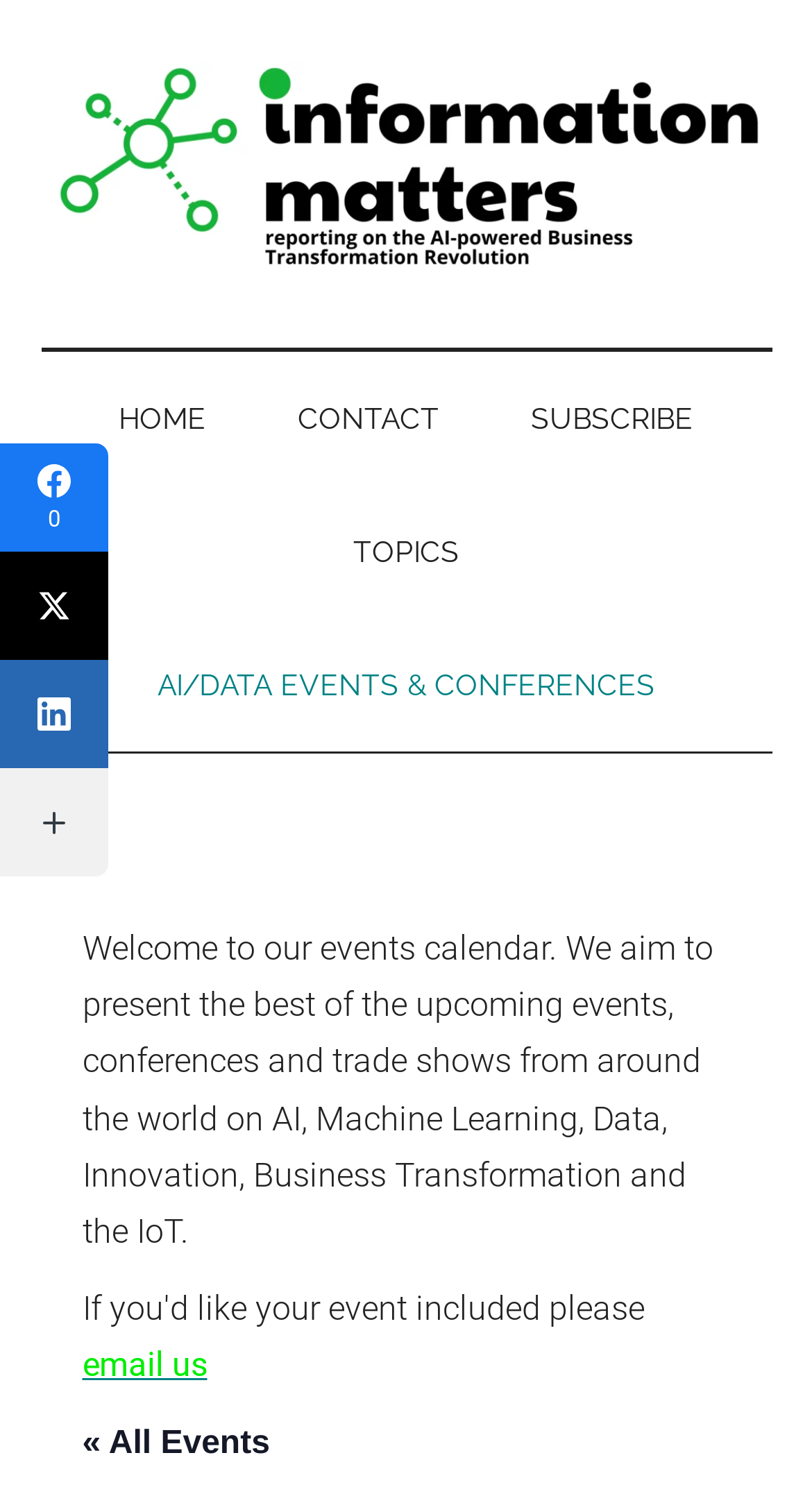What is the purpose of the events calendar? Based on the image, give a response in one word or a short phrase.

To present upcoming events